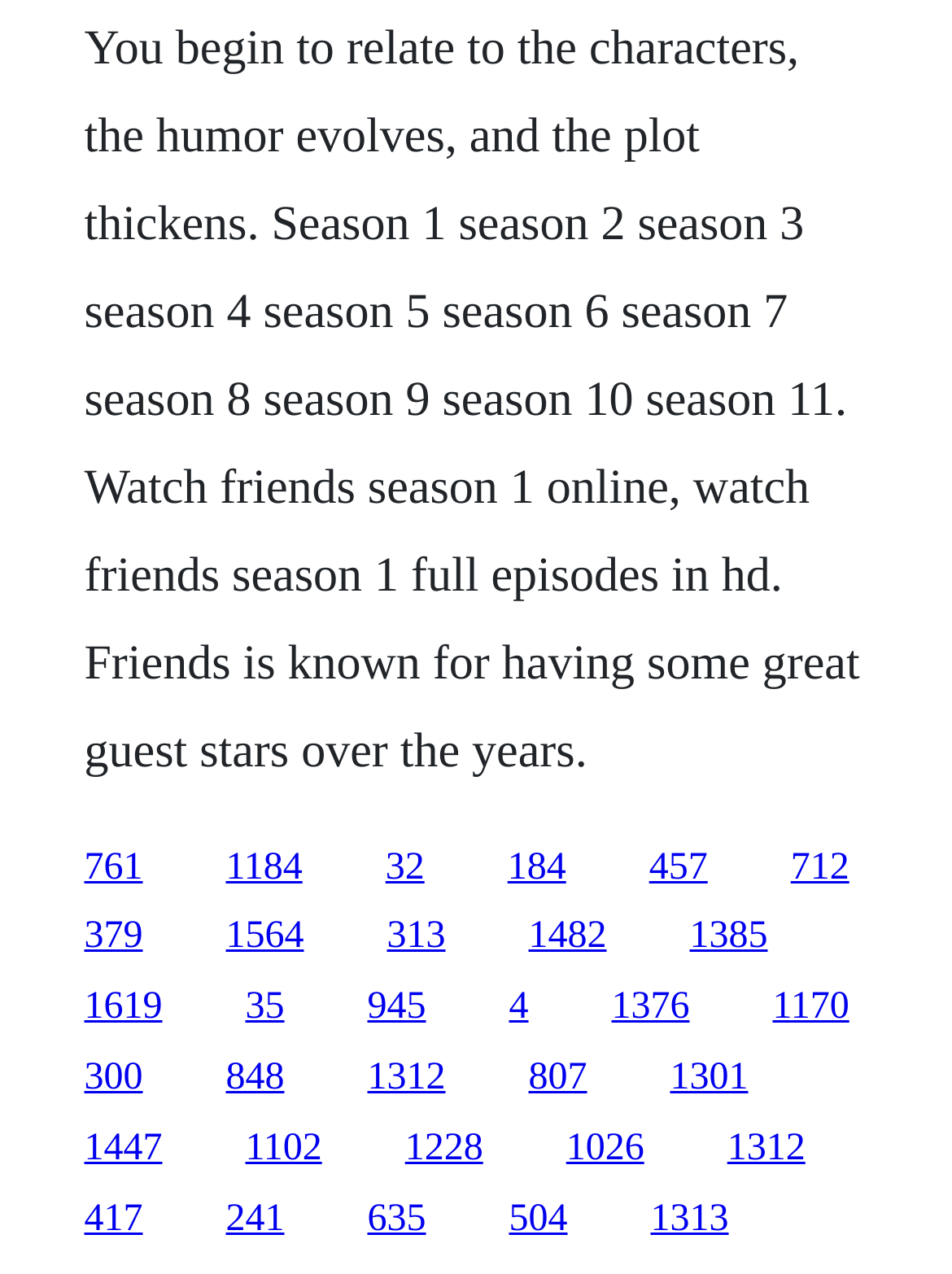Determine the bounding box coordinates of the clickable element to complete this instruction: "Click on the link to watch Friends Season 3". Provide the coordinates in the format of four float numbers between 0 and 1, [left, top, right, bottom].

[0.237, 0.719, 0.319, 0.752]